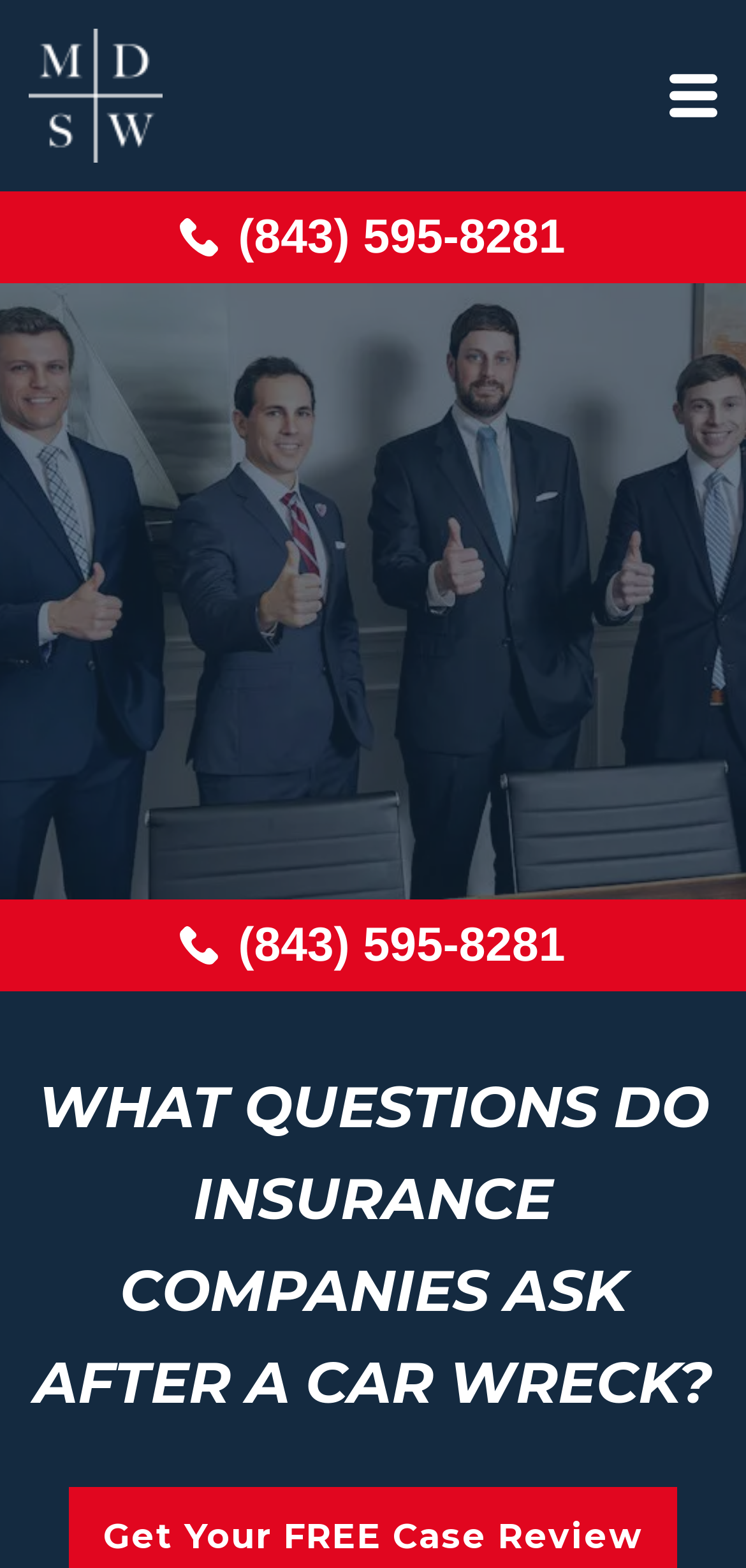Answer the following inquiry with a single word or phrase:
How many times does the phone icon appear on the webpage?

2